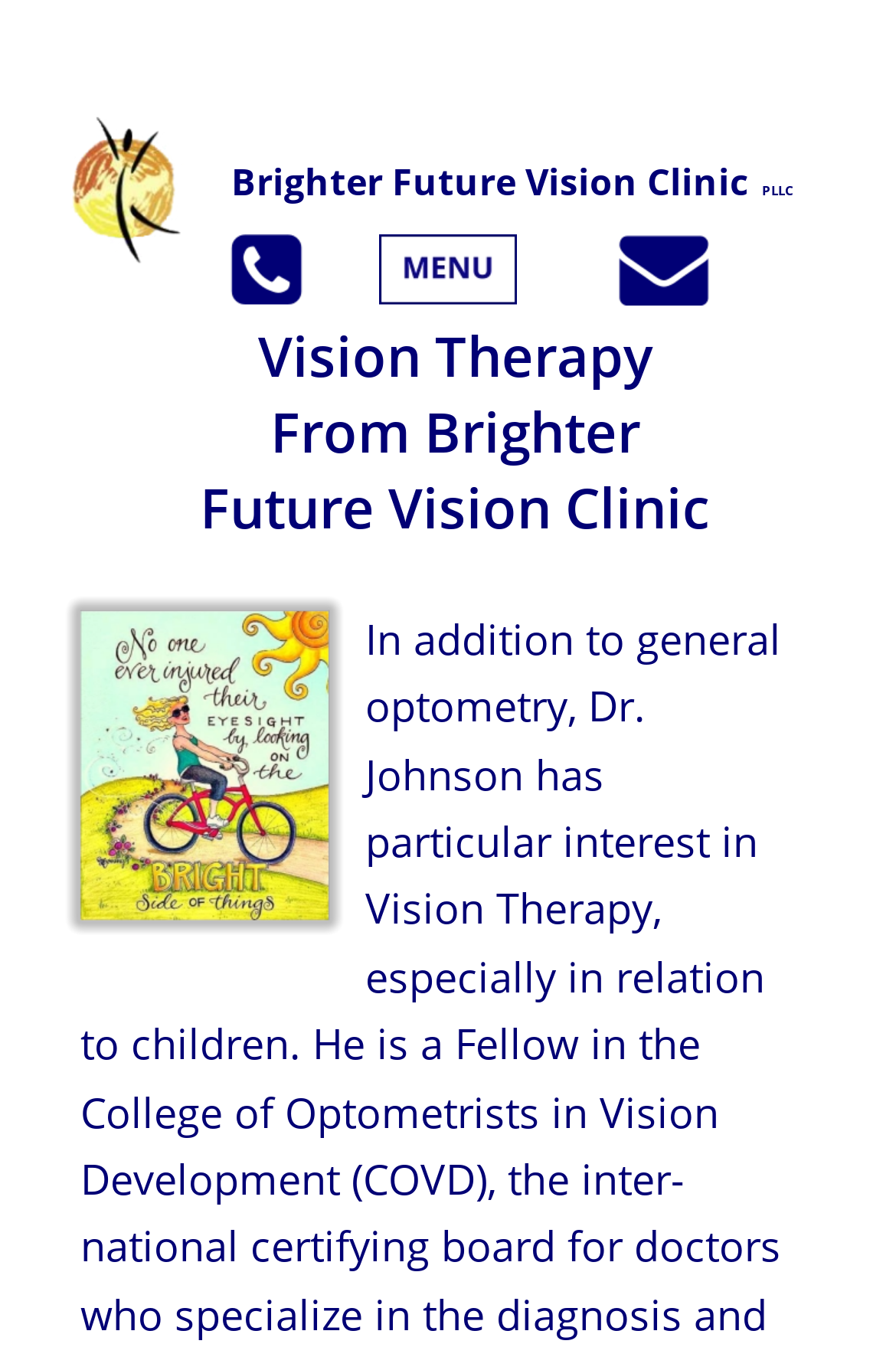Give a one-word or one-phrase response to the question: 
What is the certification held by Dr. Johnson?

Fellow in COVD